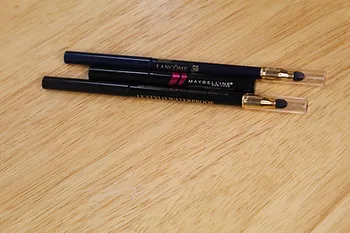How many eyeliner pencils are displayed?
Look at the image and provide a short answer using one word or a phrase.

Three